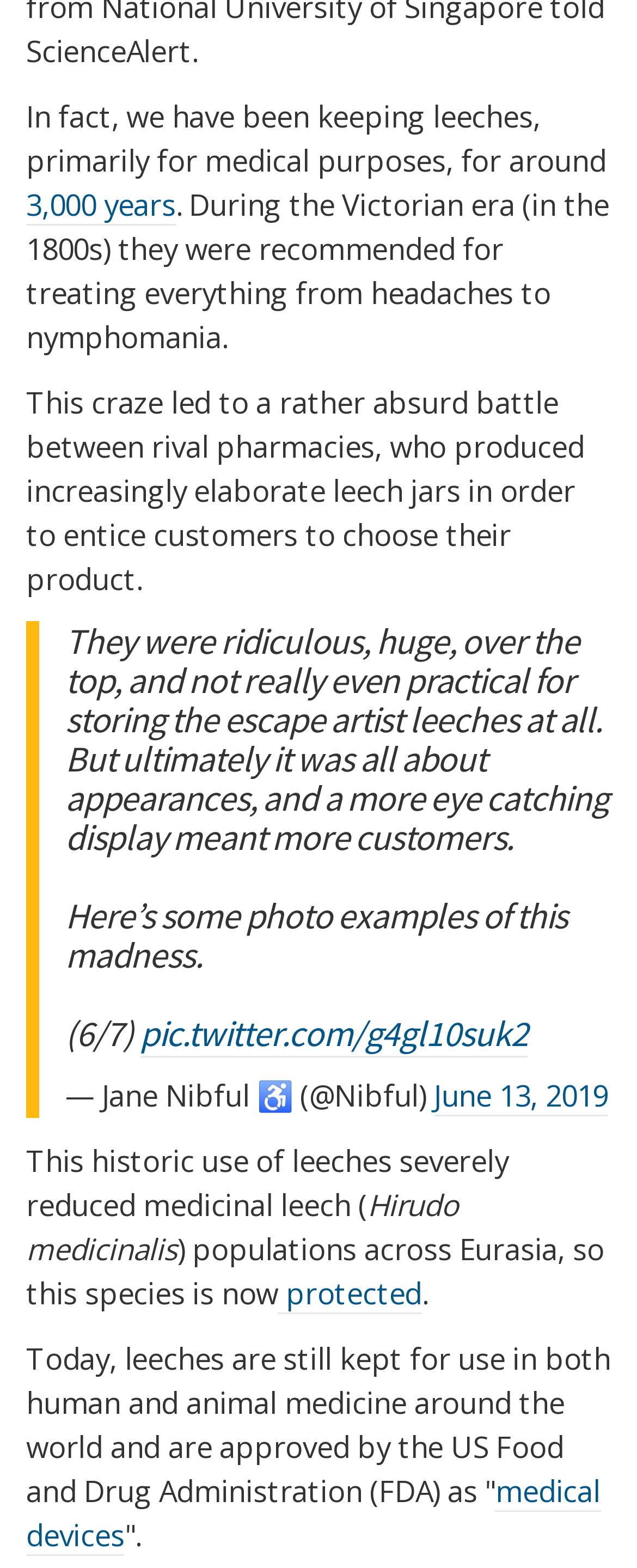Identify the bounding box for the described UI element. Provide the coordinates in (top-left x, top-left y, bottom-right x, bottom-right y) format with values ranging from 0 to 1: pic.twitter.com/g4gl10suk2

[0.22, 0.645, 0.829, 0.675]